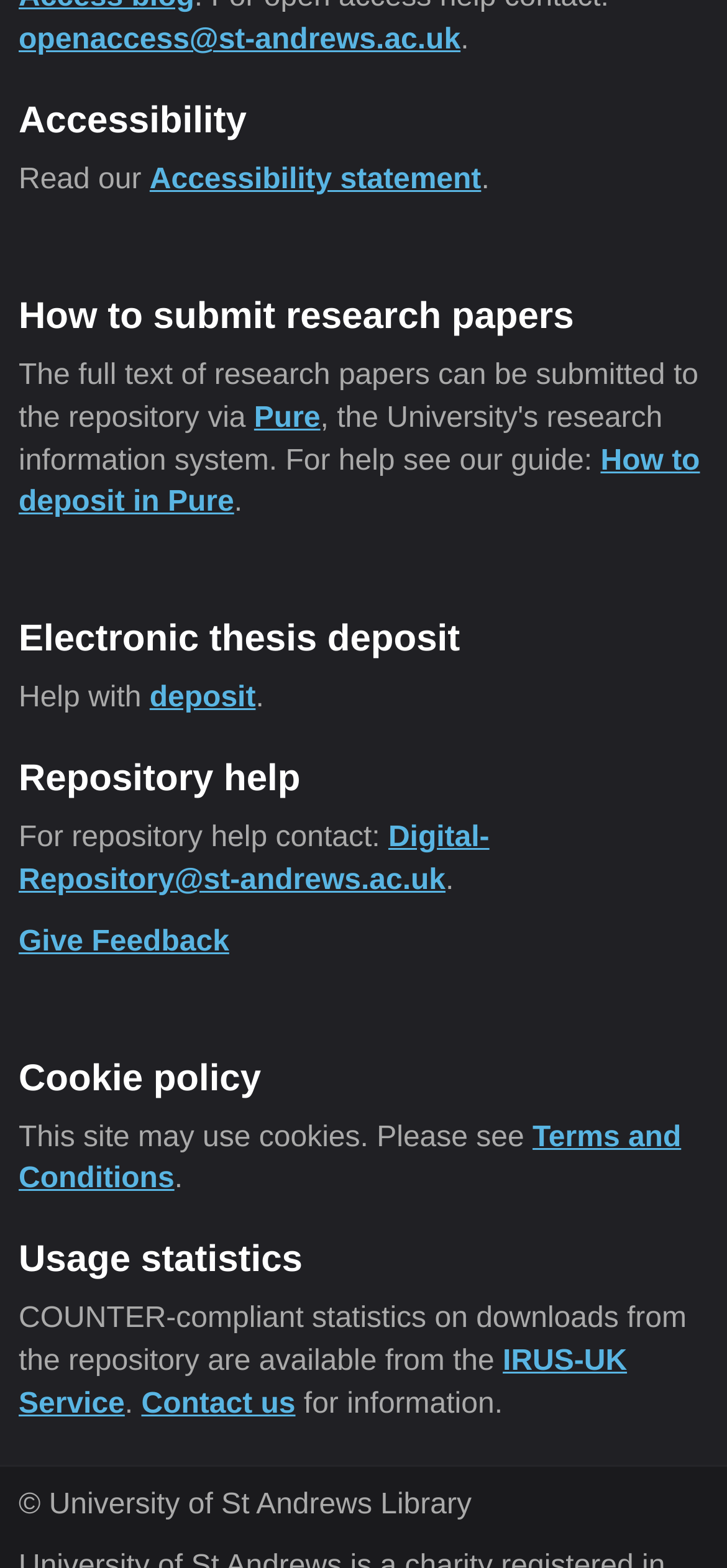Determine the bounding box coordinates of the region I should click to achieve the following instruction: "Contact the repository". Ensure the bounding box coordinates are four float numbers between 0 and 1, i.e., [left, top, right, bottom].

[0.026, 0.524, 0.673, 0.572]